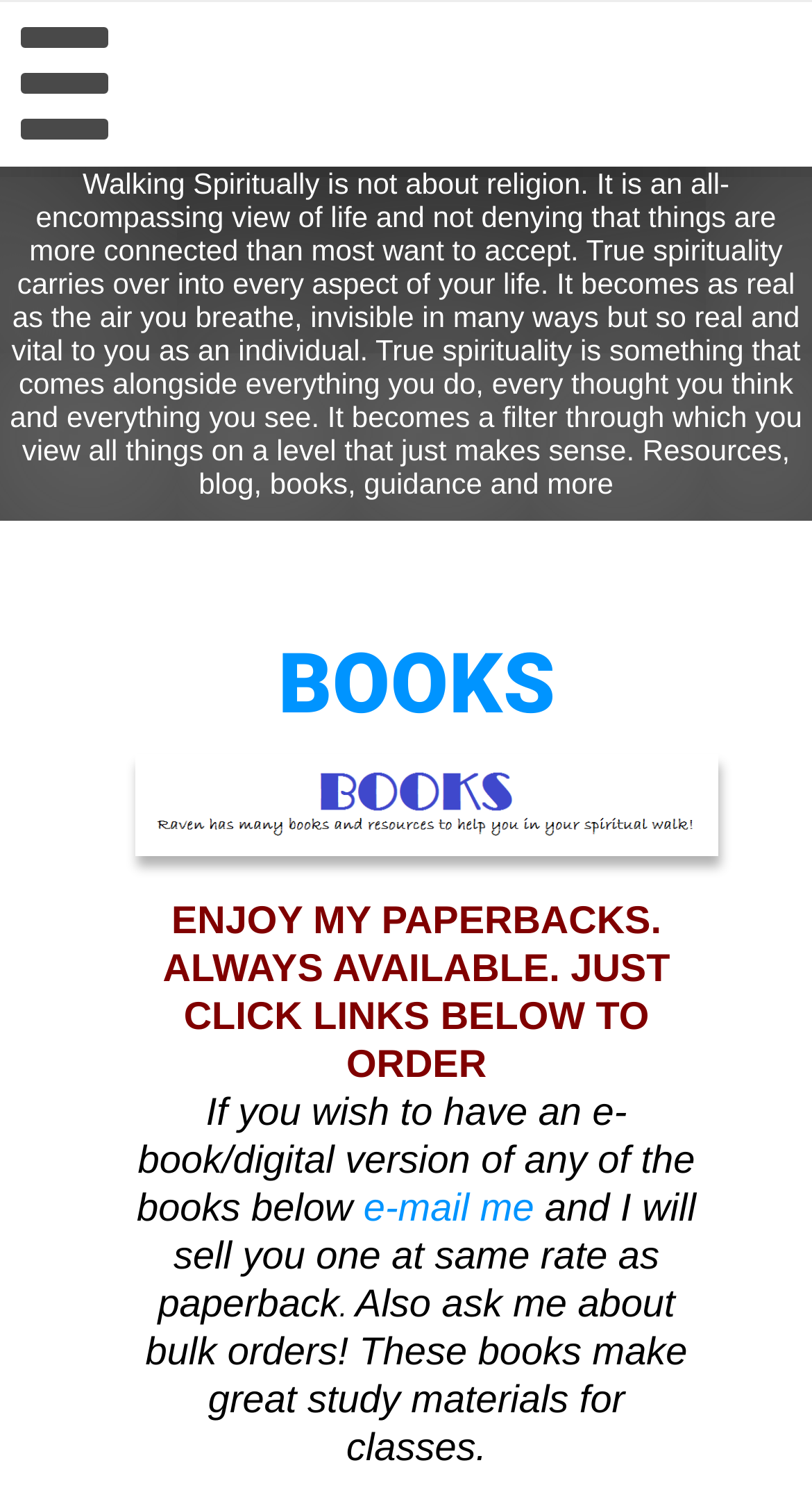Find the bounding box coordinates of the element to click in order to complete the given instruction: "Visit HOME page."

None